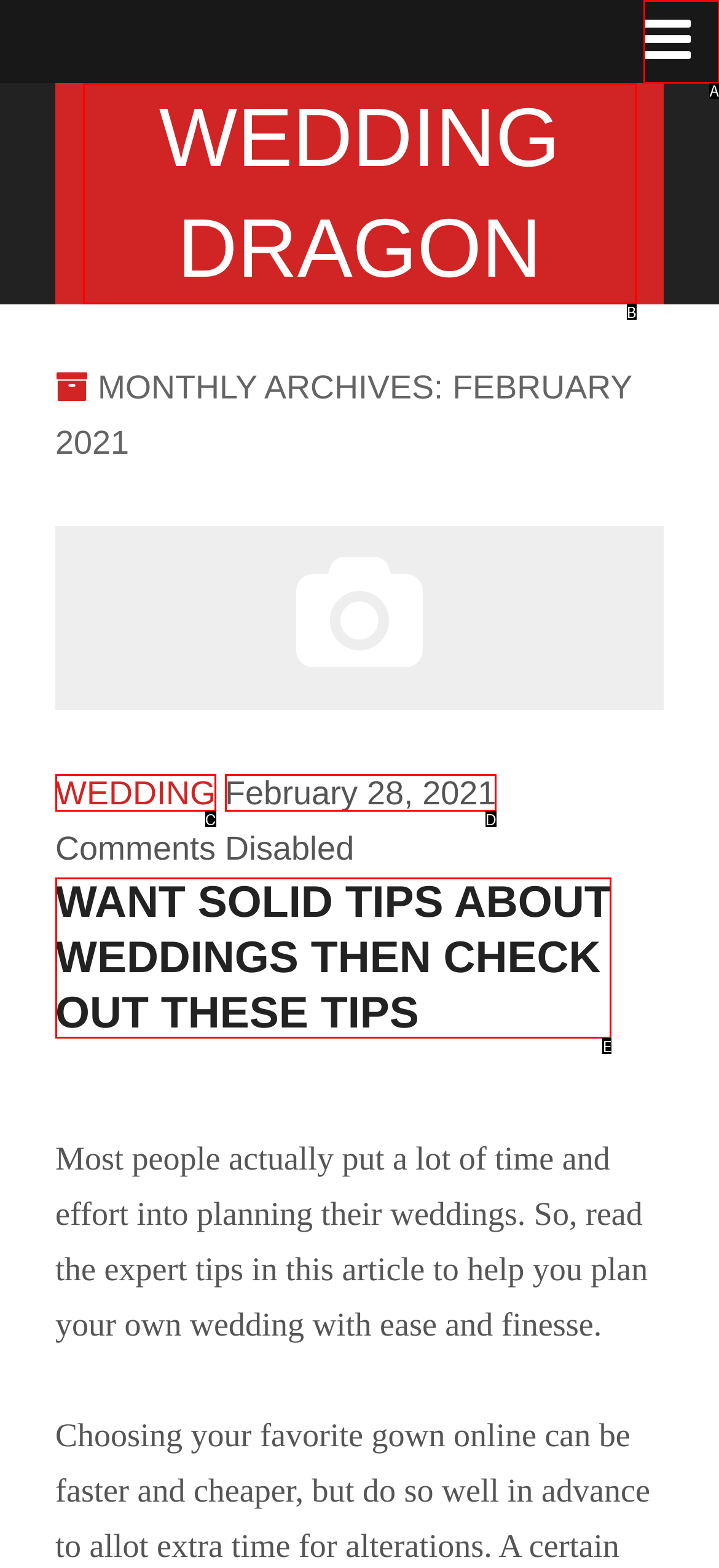Looking at the description: ← Previous Post, identify which option is the best match and respond directly with the letter of that option.

None